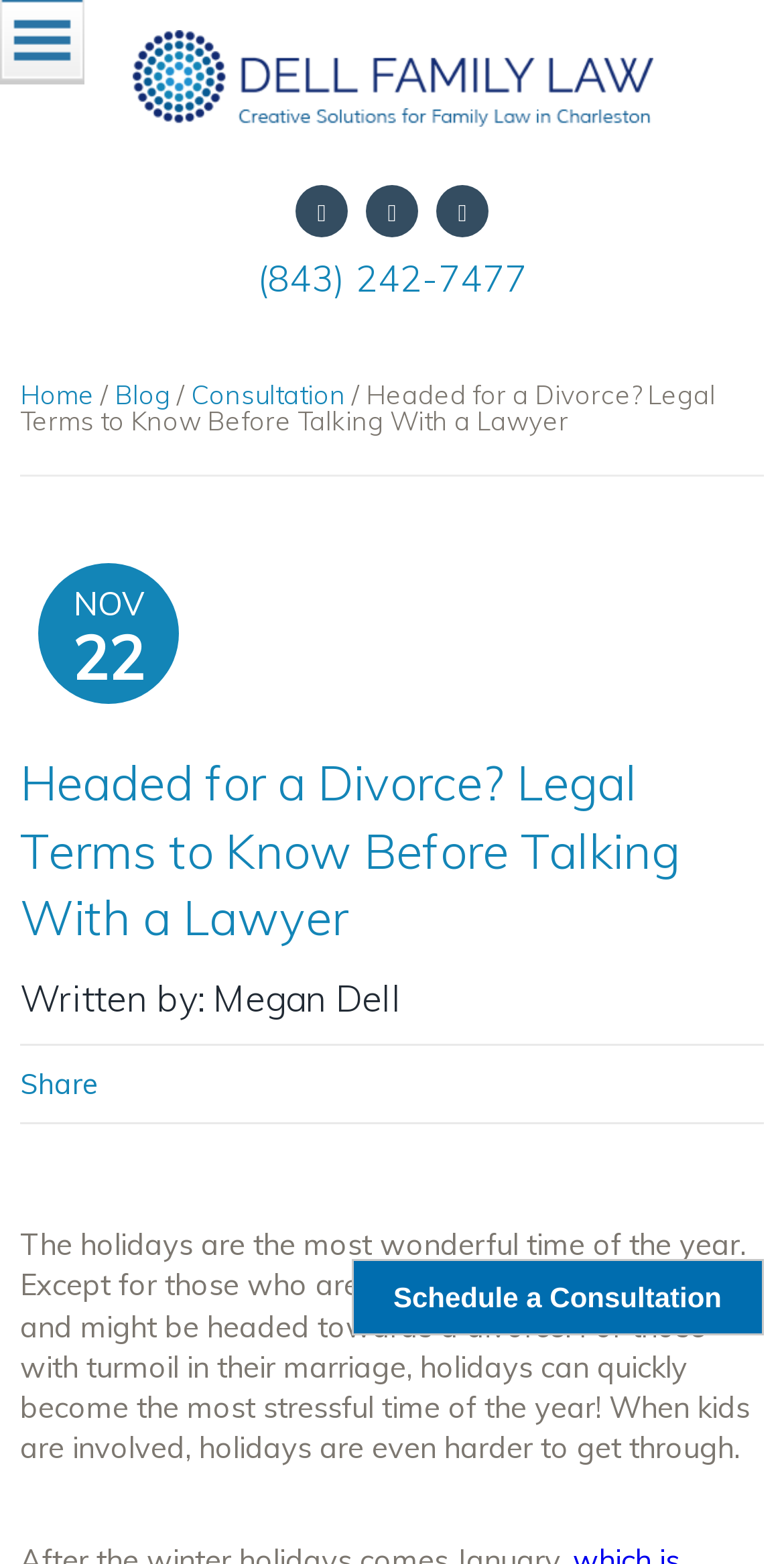Respond to the following query with just one word or a short phrase: 
What is the name of the law firm?

Dell Family Law, P.C.